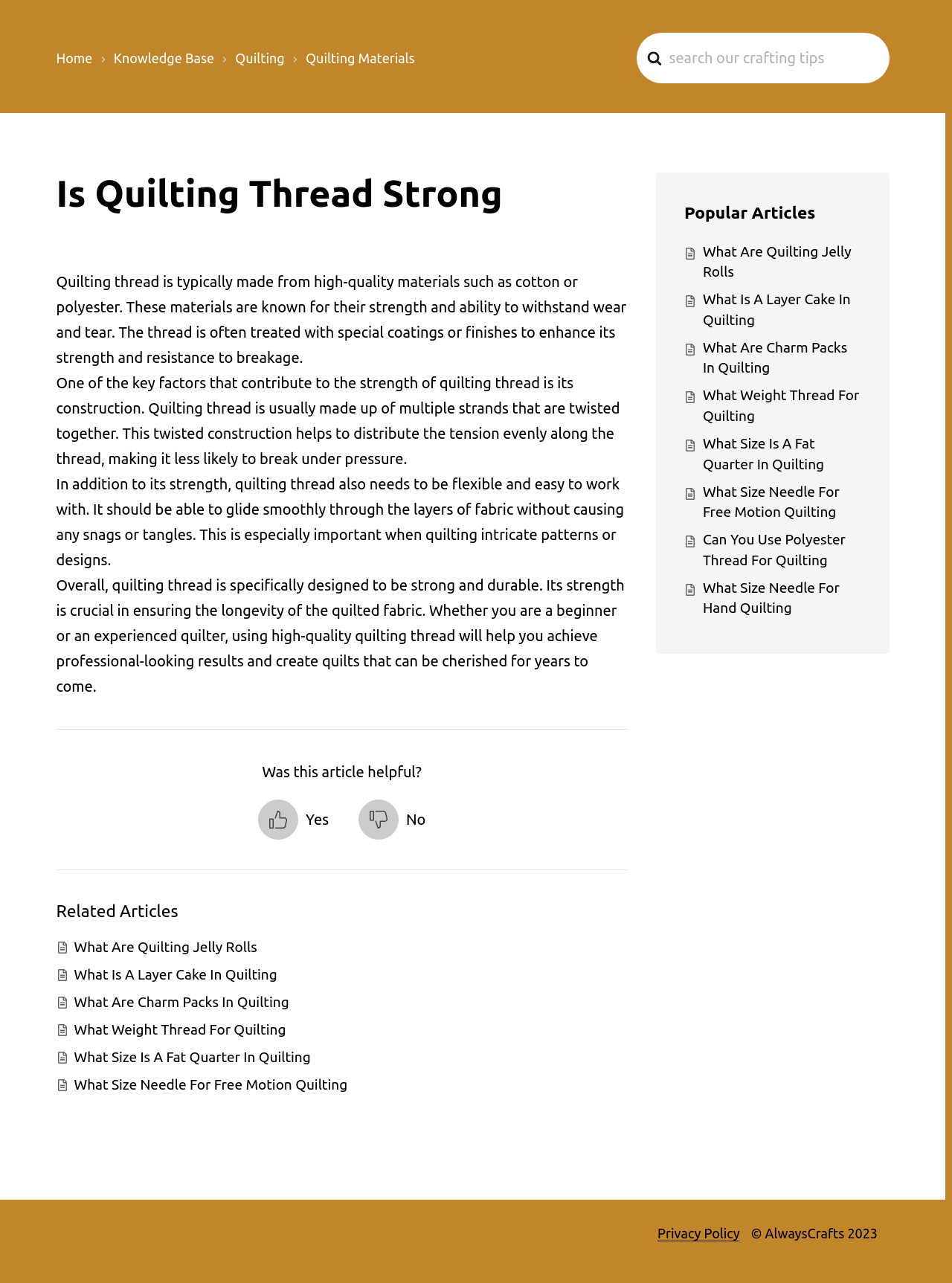What is the function of the 'Search For' textbox?
Based on the visual content, answer with a single word or a brief phrase.

To search crafting tips